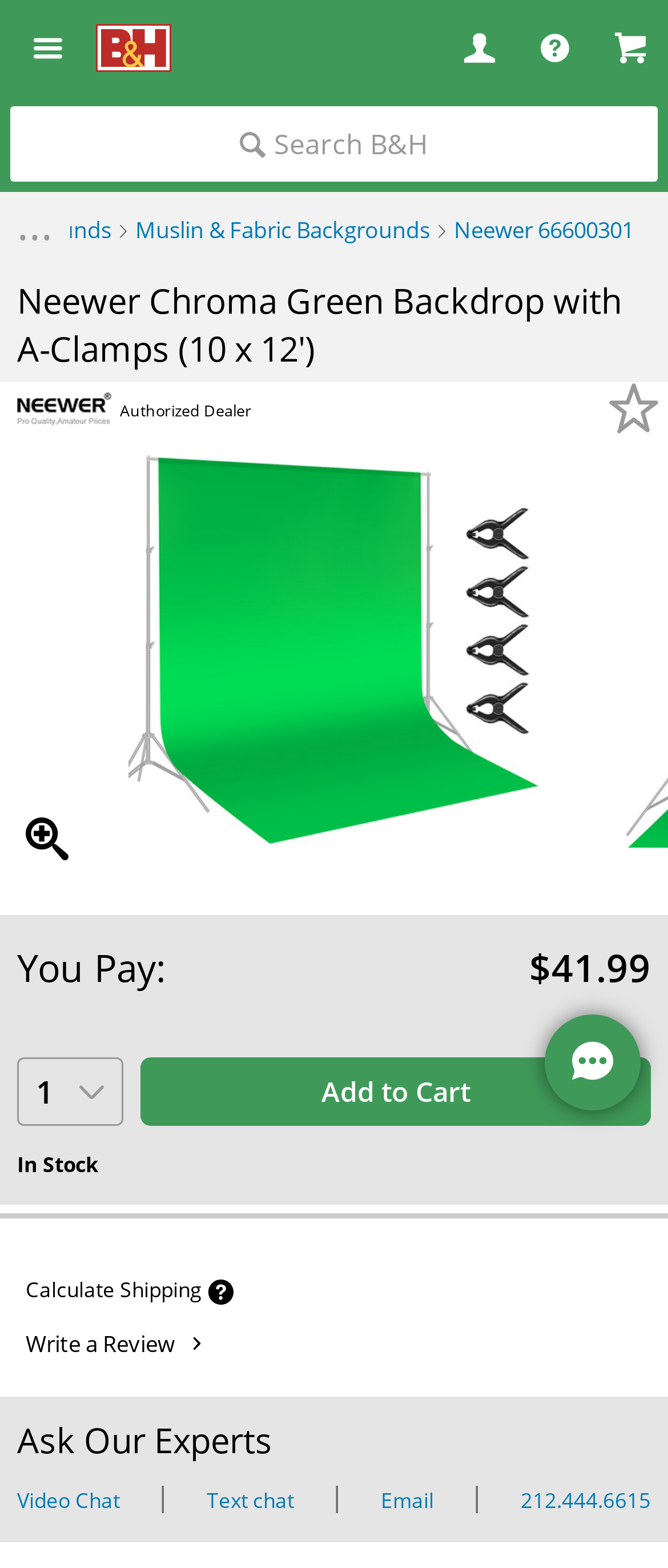Find the bounding box coordinates for the element described here: "Muslin & Fabric Backgrounds".

[0.203, 0.137, 0.644, 0.156]